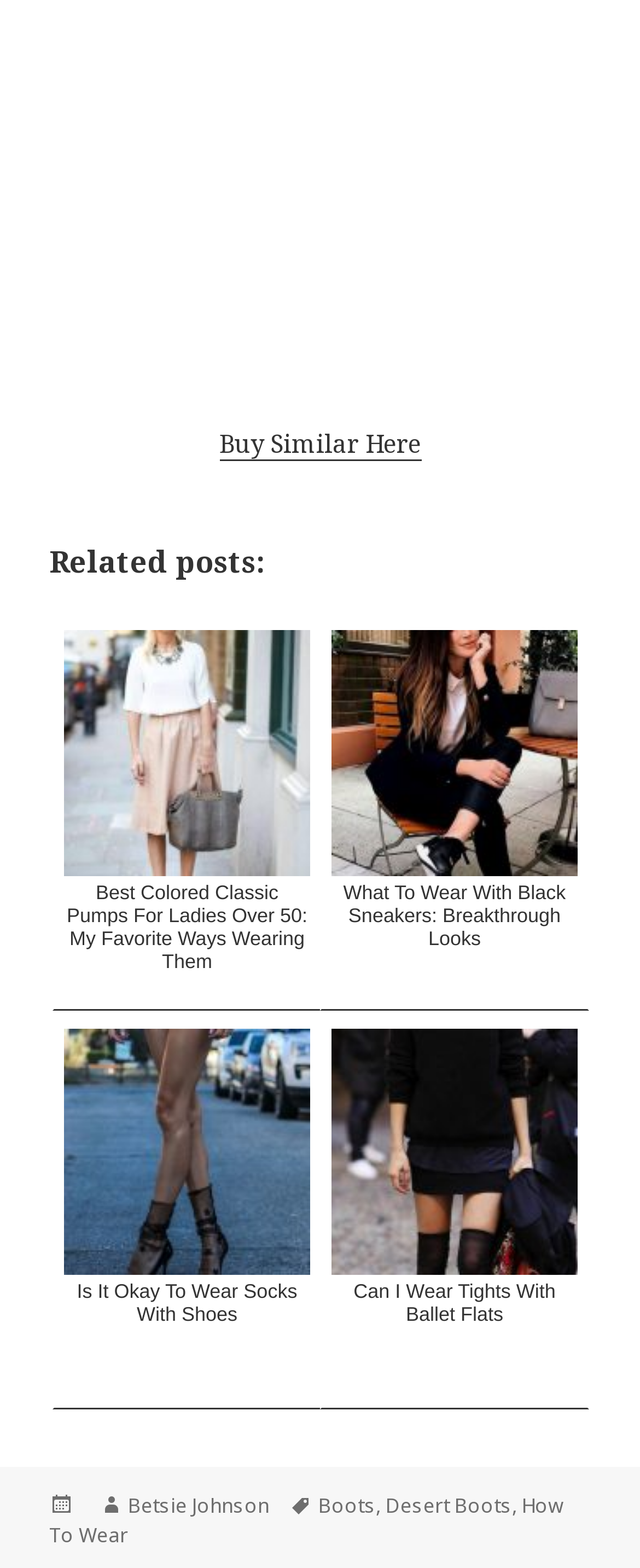Determine the bounding box coordinates for the area you should click to complete the following instruction: "Check 'Posted on' information".

[0.123, 0.951, 0.228, 0.987]